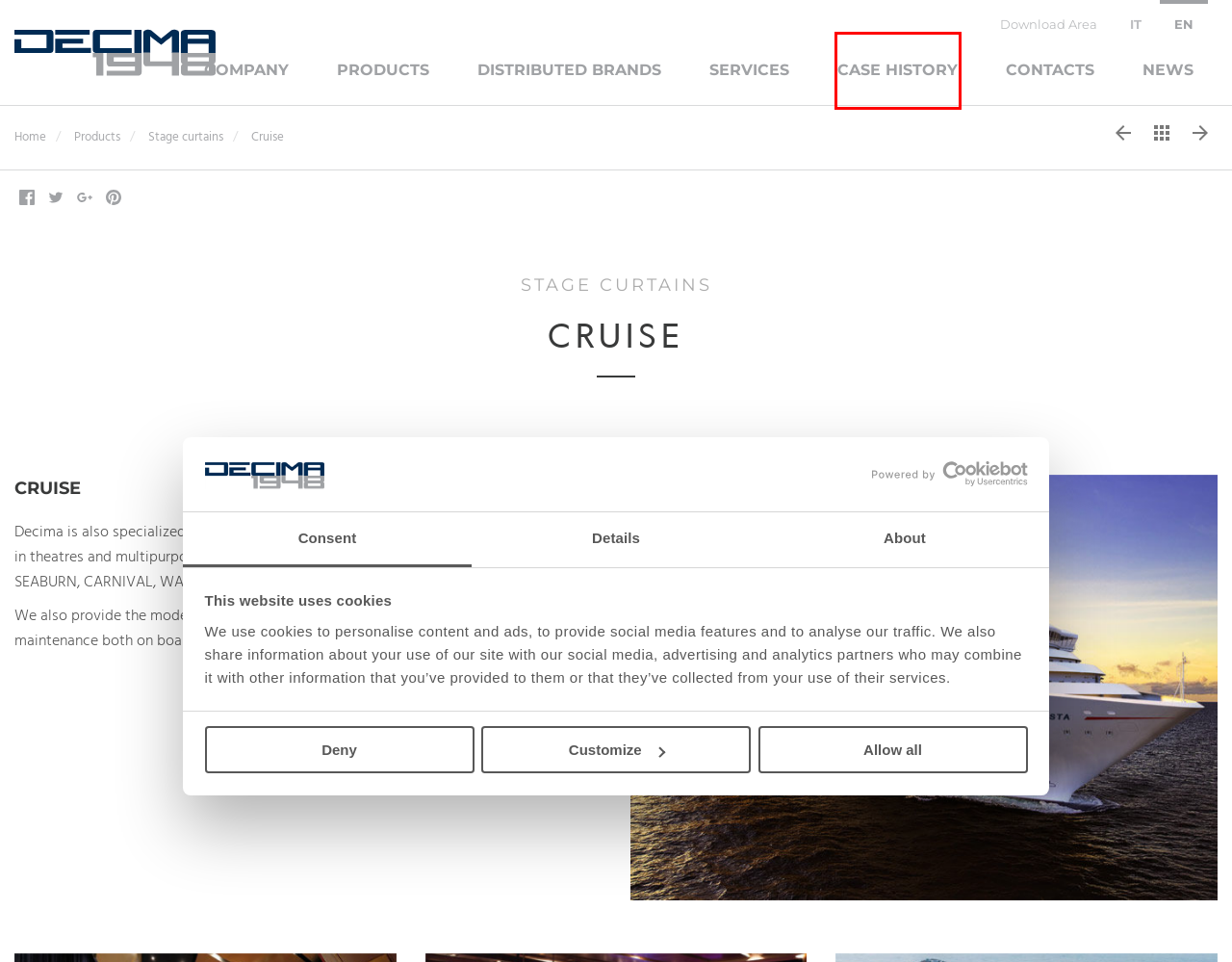Analyze the webpage screenshot with a red bounding box highlighting a UI element. Select the description that best matches the new webpage after clicking the highlighted element. Here are the options:
A. Contacts | Decima 1948
B. Rigging | Decima 1948
C. Furnishings on demand | Decima 1948
D. Distributed Brands | Decima 1948
E. News, Events and Courses | Decima 1948
F. News e Press | Decima 1948
G. Cookie Consent Solution by Cookiebot™ | Start Your Free Trial
H. Realizations for theaters, shows and exhibitions | Decima 1948

H